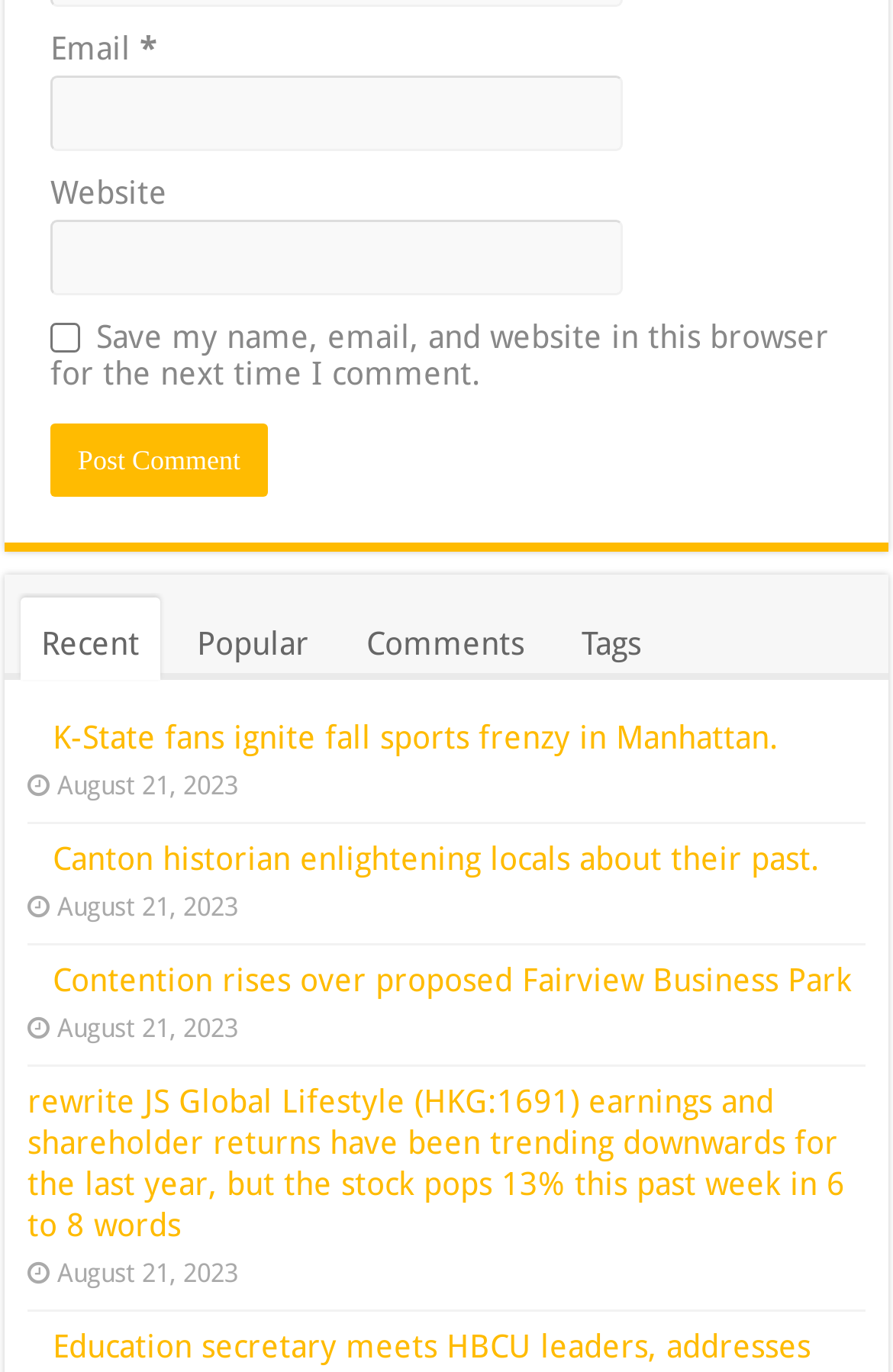Use one word or a short phrase to answer the question provided: 
What is the button labeled 'Post Comment' used for?

To submit a comment